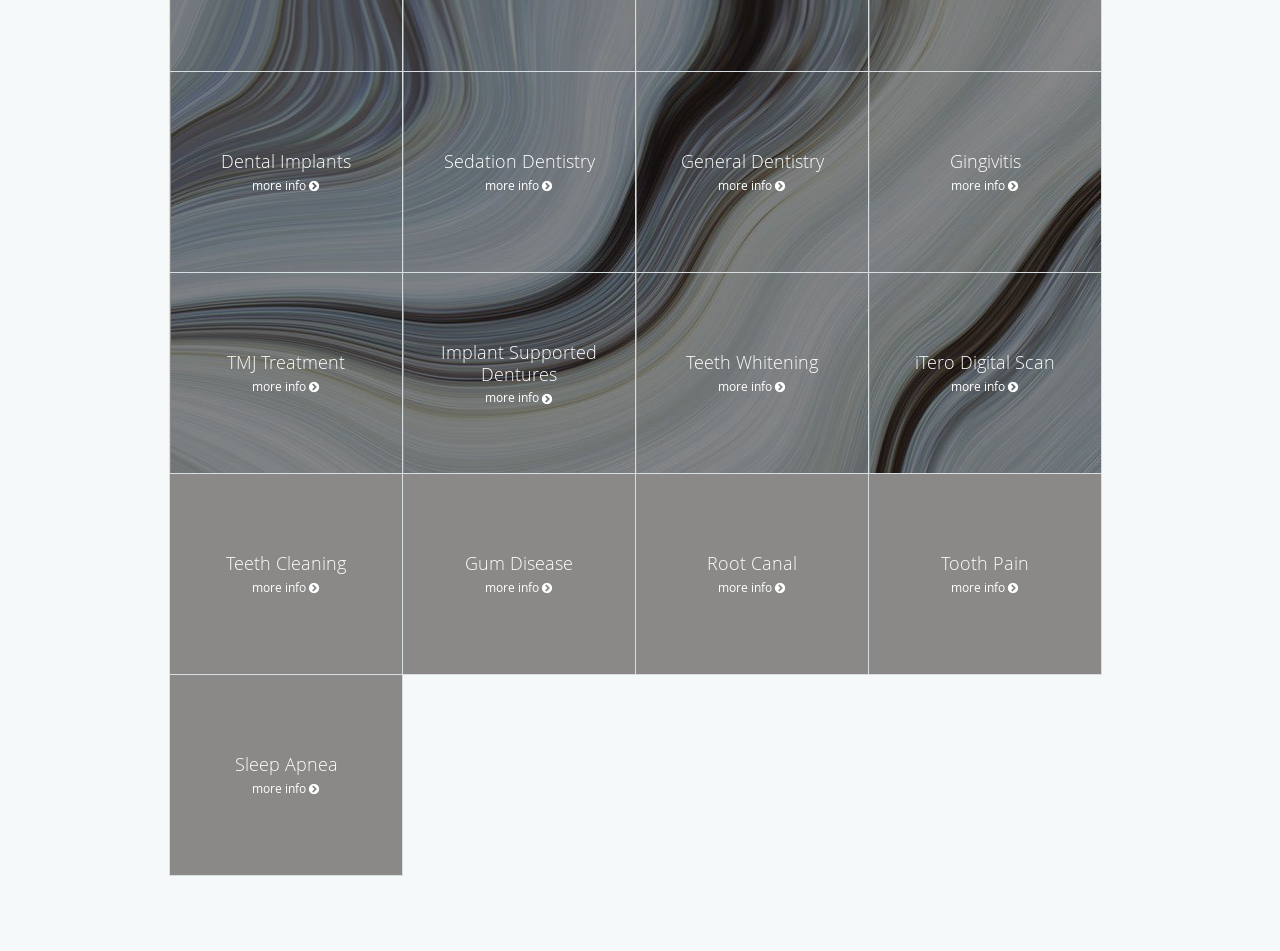How many rows of dental services are listed?
Look at the image and respond to the question as thoroughly as possible.

I analyzed the y1 and y2 coordinates of the link elements to determine the number of rows. The elements with y1 values close to 0.076, 0.287, and 0.498 form three distinct rows of dental services.